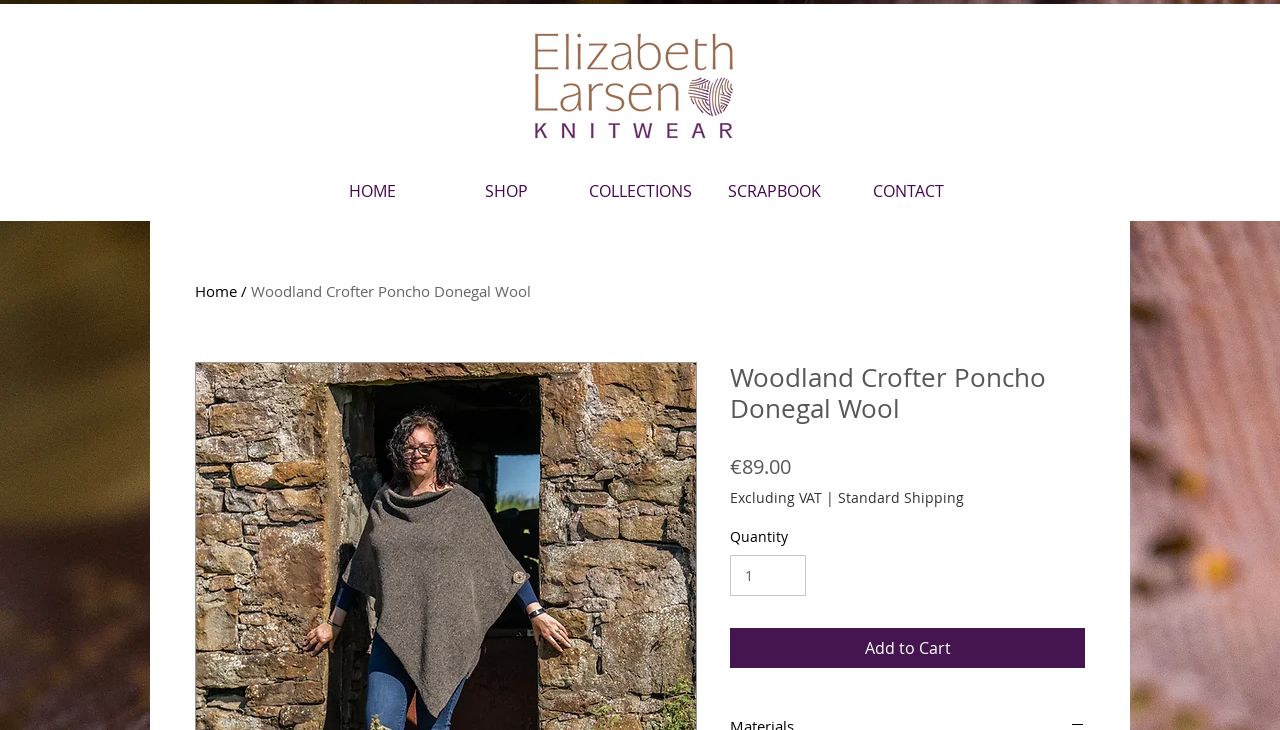How many navigation links are available?
Can you provide a detailed and comprehensive answer to the question?

I counted the number of navigation links by looking at the links 'HOME', 'SHOP', 'COLLECTIONS', 'SCRAPBOOK', and 'CONTACT' which are located at the top of the webpage.